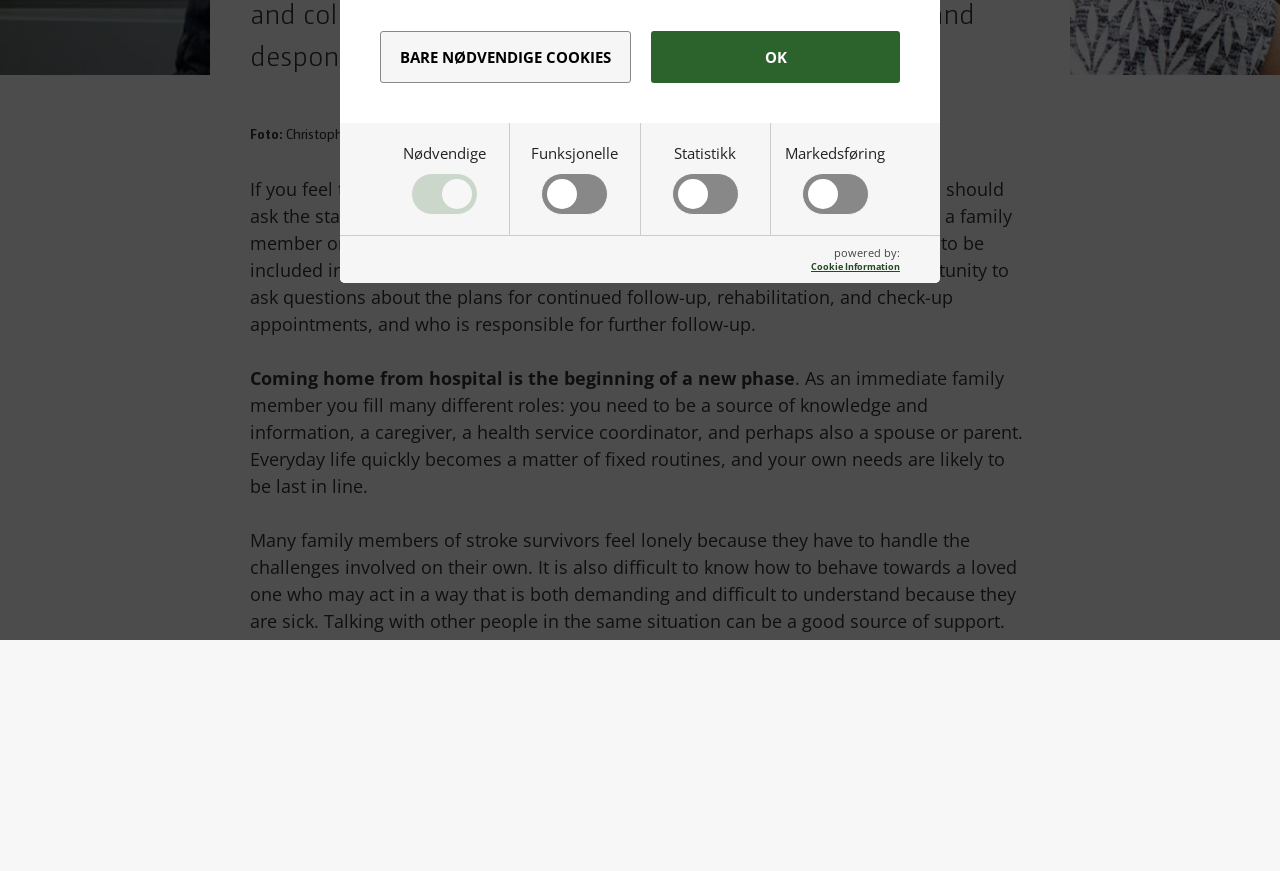Determine the bounding box coordinates (top-left x, top-left y, bottom-right x, bottom-right y) of the UI element described in the following text: gaming

None